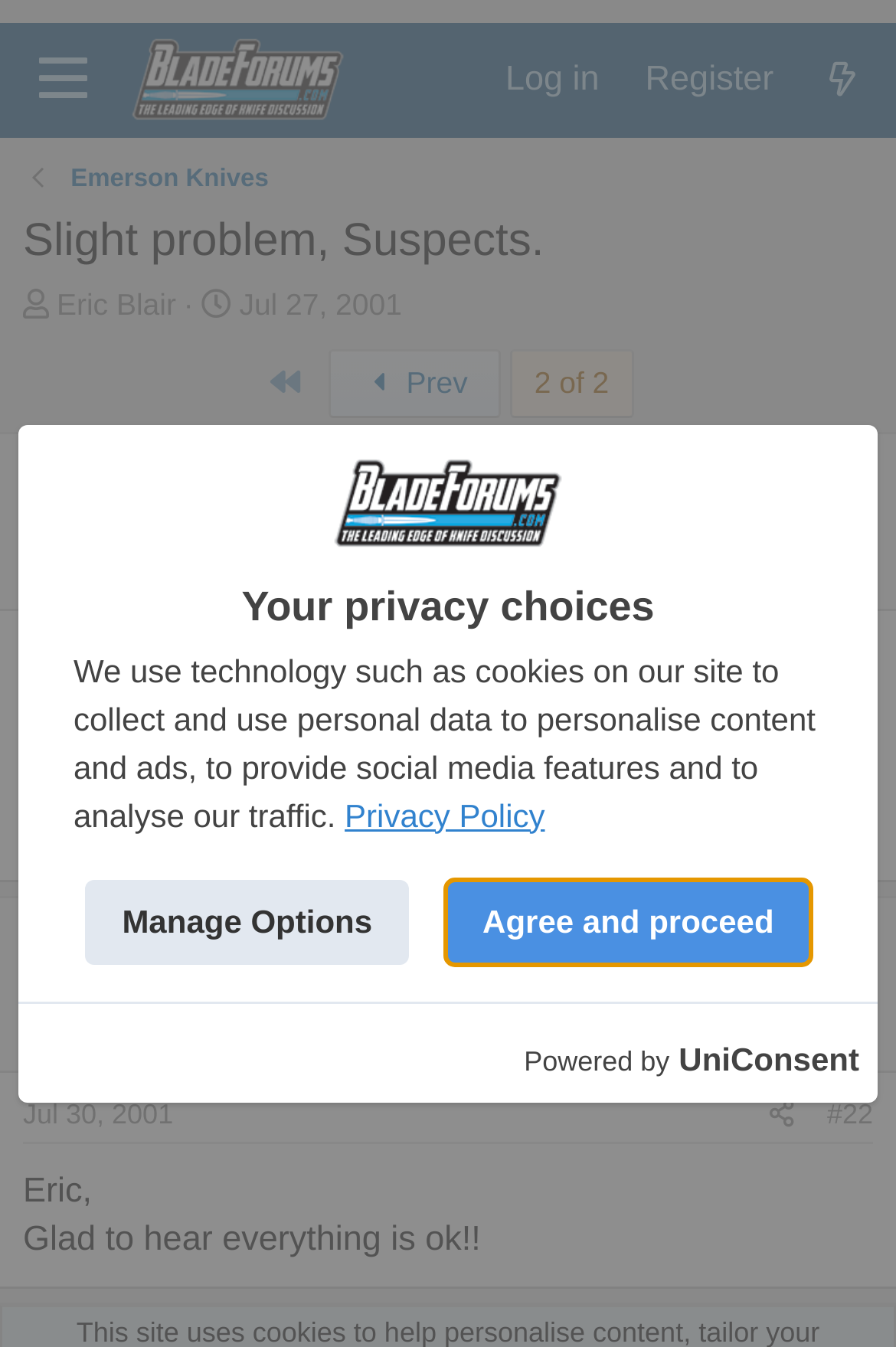Offer a meticulous description of the webpage's structure and content.

This webpage appears to be a forum discussion page. At the top, there is a logo image of CMP and a text "Your privacy choices" with a description about the use of cookies and personal data. Below this, there are two buttons, "Manage Options" and "Agree and proceed", with the latter being focused. 

On the top left, there is a menu button and a link to BladeForums.com. On the top right, there are links to "Log in", "Register", and "What's new". 

The main content of the page is a discussion thread with multiple posts. The thread title is "Slight problem, Suspects." and it has a starter, Eric Blair, with a start date of July 27, 2001. The thread has two pages, and the current page is the second one.

Each post in the thread has a username, a date and time, and a message. The posts are arranged vertically, with the earliest post at the top. There are images of user icons next to the usernames. The posts also have links to "Share" and a post number.

The first post has a message "All things considered, it was a pretty good day! :)" and "Glad everything was Ok for you and yours." The second post has a message from "laserman 1" and the third post has a message from Eric, responding to "laserman 1".